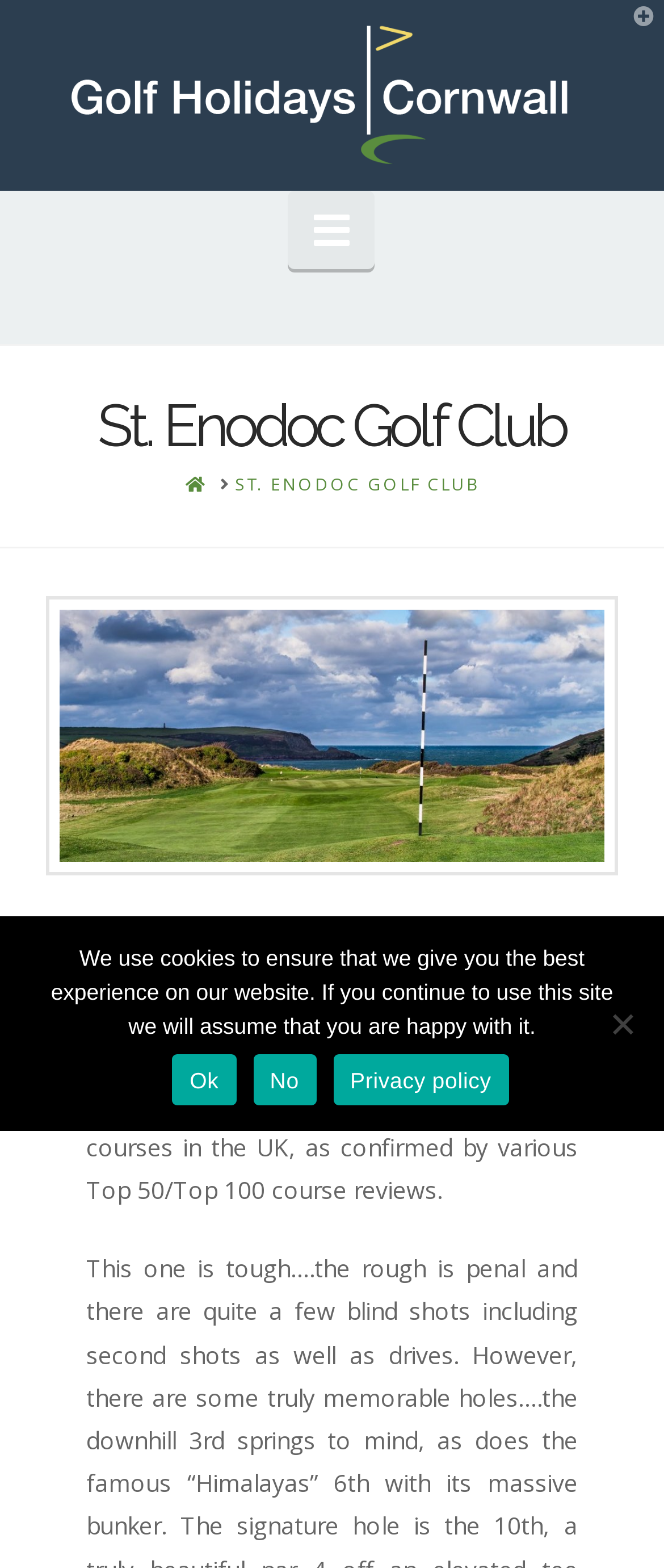Locate the bounding box coordinates of the segment that needs to be clicked to meet this instruction: "read article by Pierre Chanliau".

None